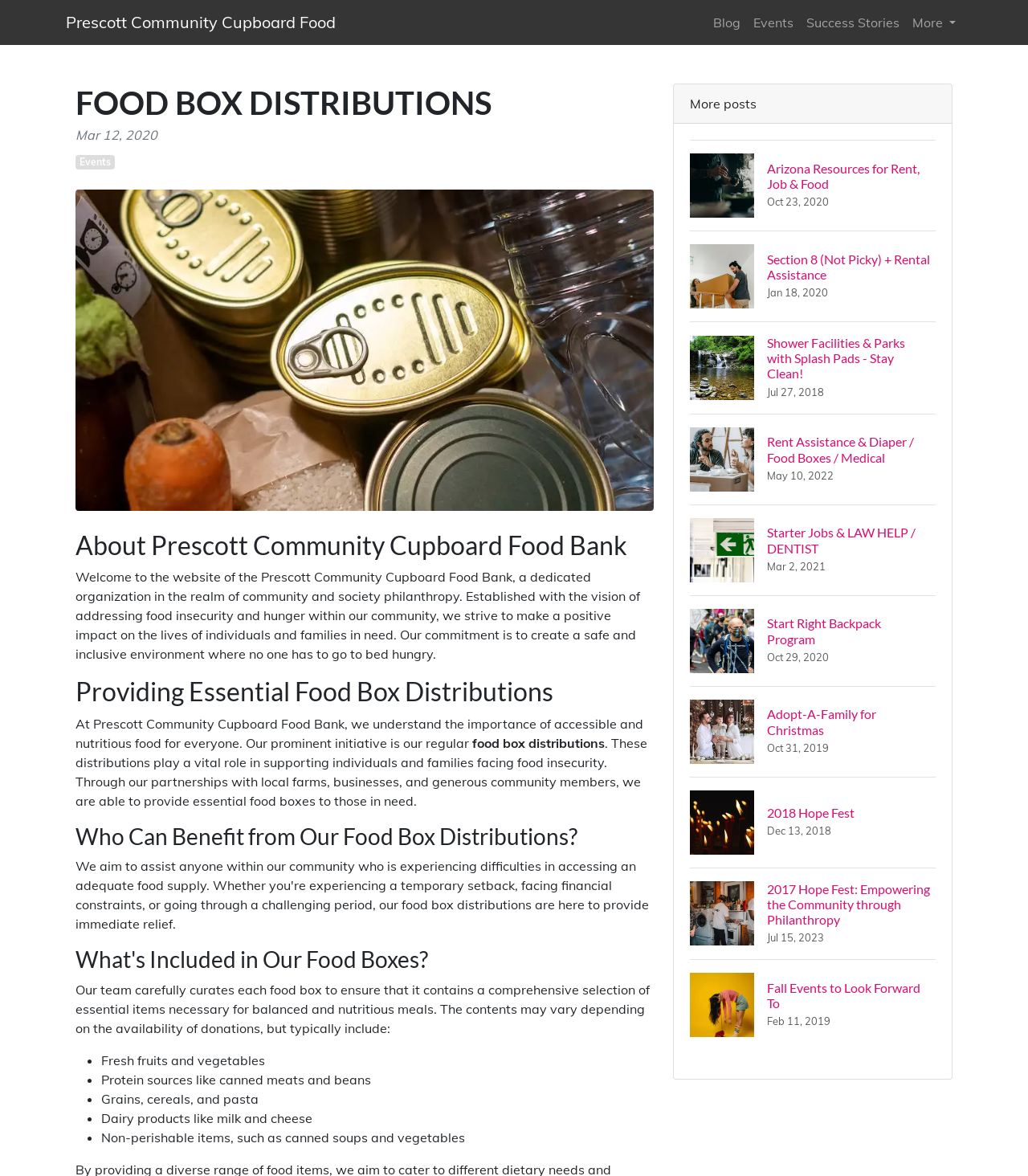Locate the bounding box coordinates of the clickable region necessary to complete the following instruction: "Click on the 'Prescott Community Cupboard Food' link". Provide the coordinates in the format of four float numbers between 0 and 1, i.e., [left, top, right, bottom].

[0.064, 0.005, 0.327, 0.033]